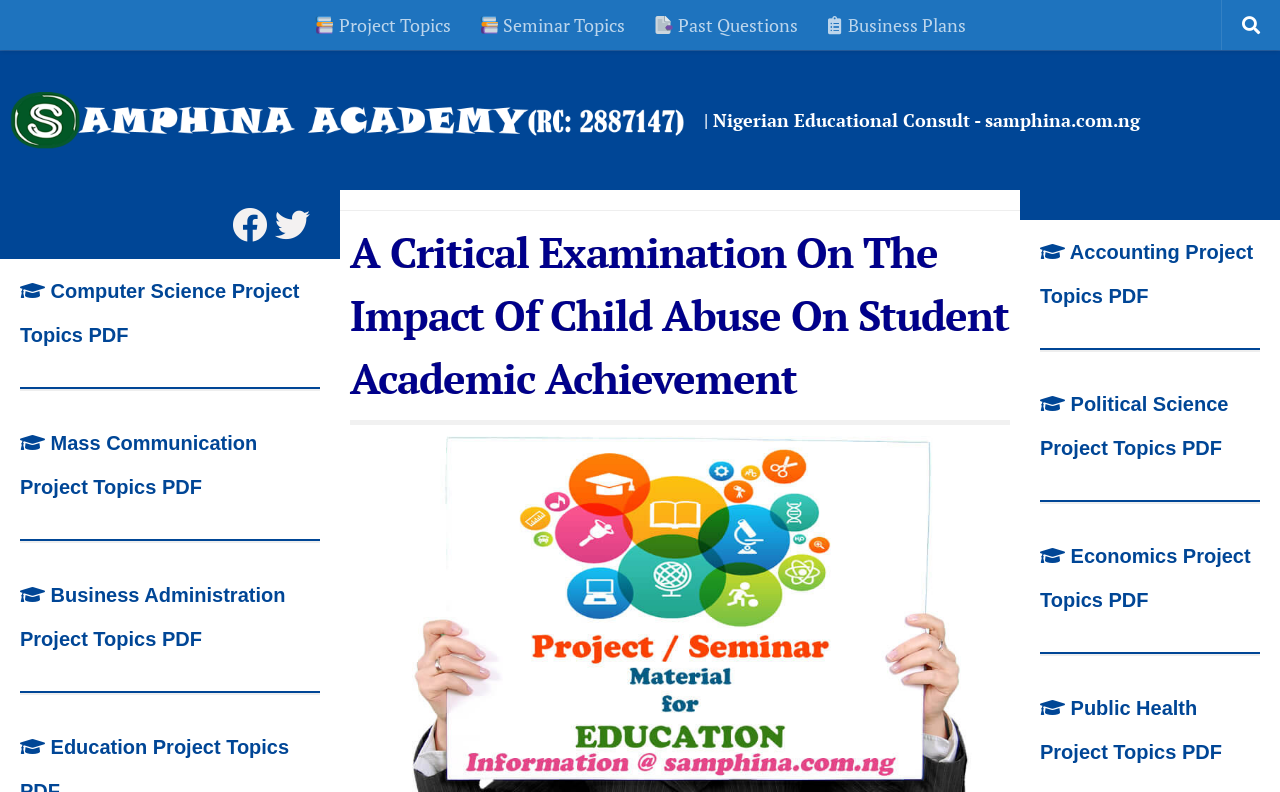What is the format of the project topics provided?
Use the image to answer the question with a single word or phrase.

PDF